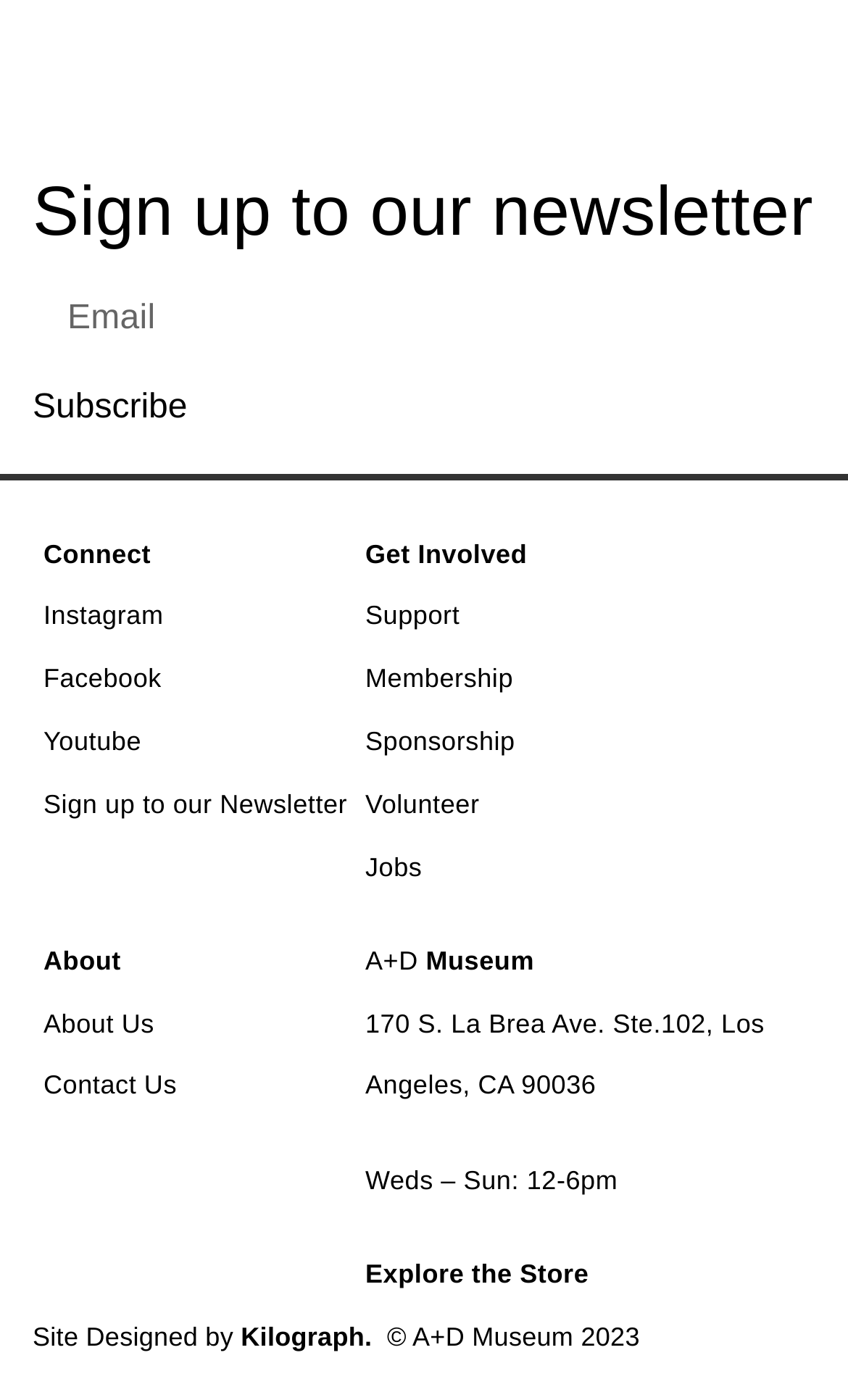Provide the bounding box coordinates of the UI element this sentence describes: "Contact Us".

[0.051, 0.765, 0.209, 0.786]